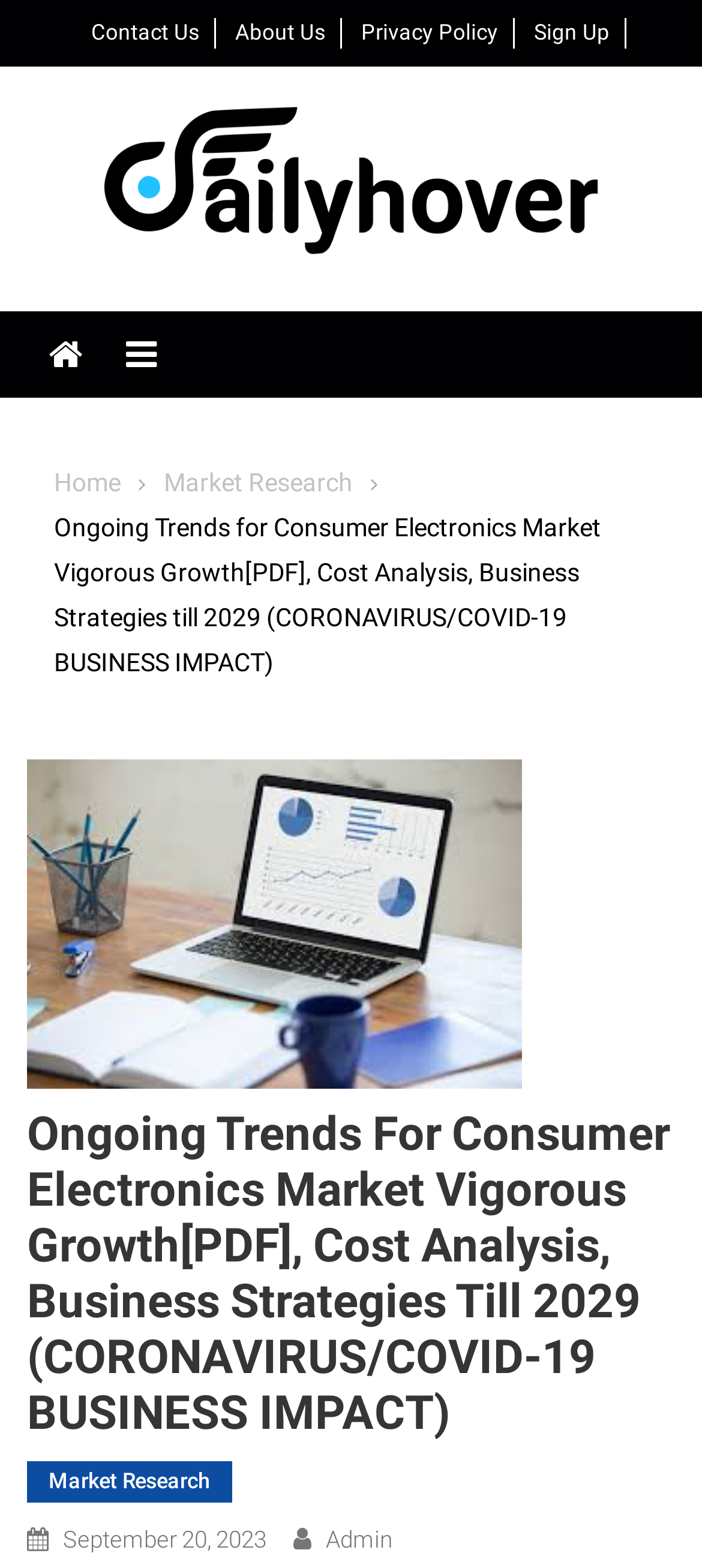Find and specify the bounding box coordinates that correspond to the clickable region for the instruction: "visit gardening guides".

None